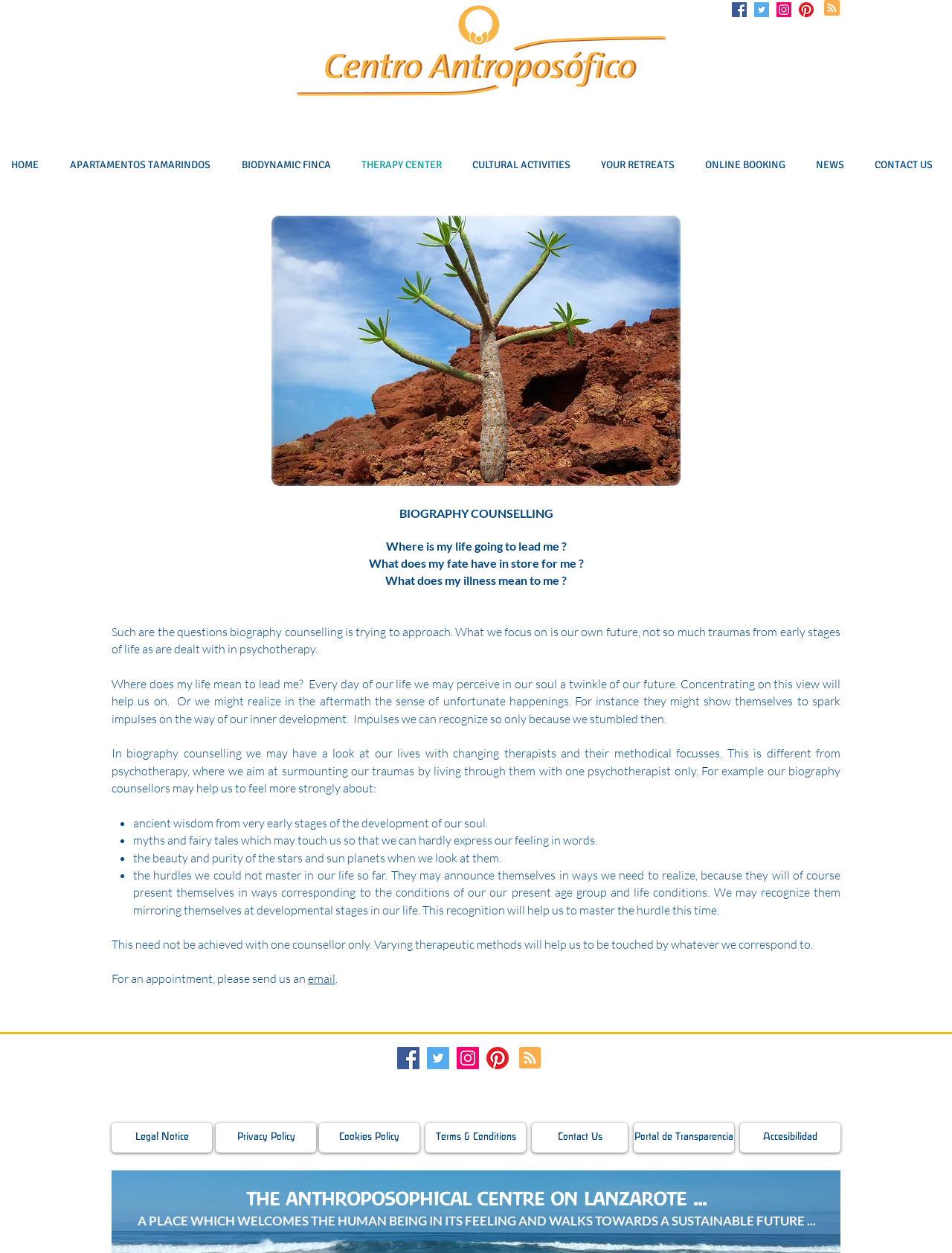Given the description "Abstraction", provide the bounding box coordinates of the corresponding UI element.

None